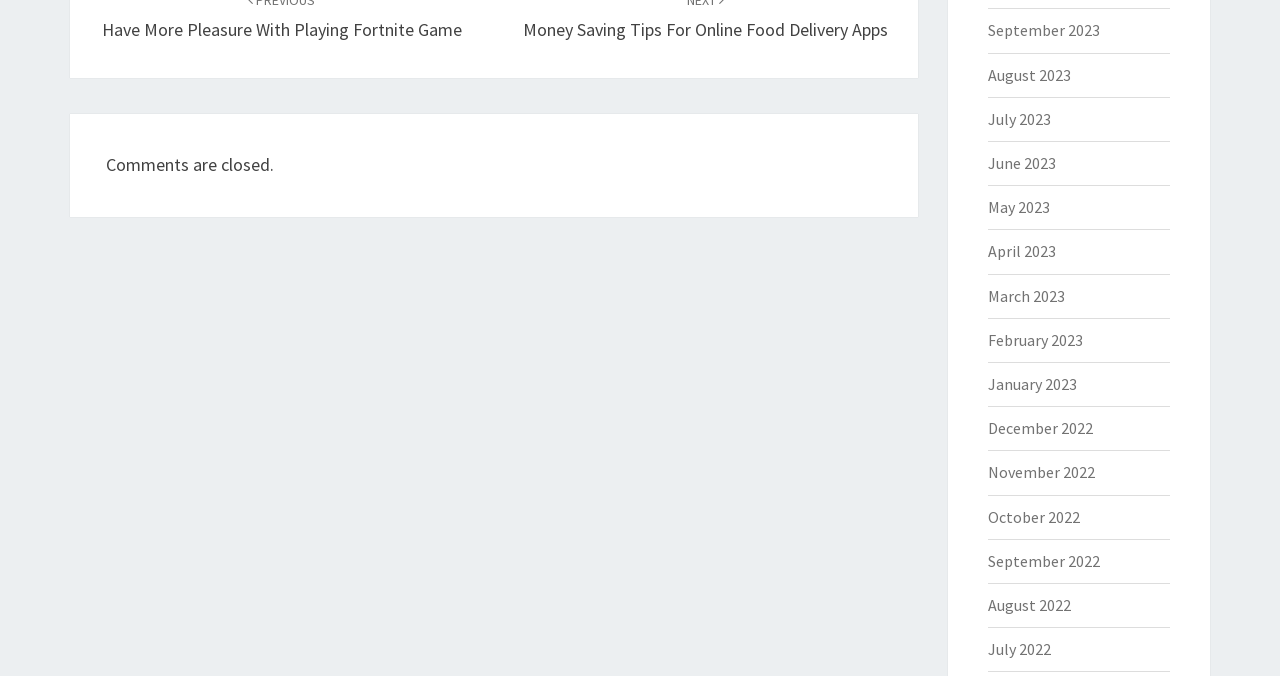What is the position of the 'September 2023' link on the webpage?
Using the information presented in the image, please offer a detailed response to the question.

The 'September 2023' link has a bounding box coordinate of [0.771, 0.03, 0.859, 0.06], which indicates that it is located at the top-right section of the webpage.